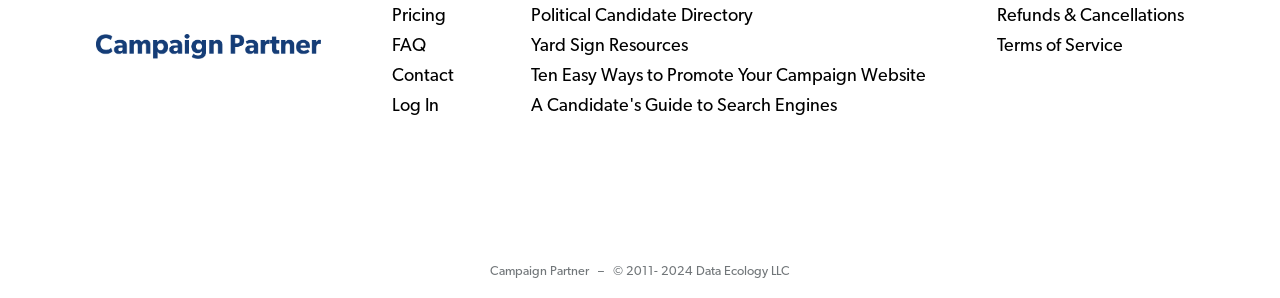How many links are available in the top navigation bar?
Provide a detailed answer to the question, using the image to inform your response.

The top navigation bar contains links to 'Pricing', 'FAQ', 'Contact', 'Log In', 'Political Candidate Directory', and 'Yard Sign Resources'. These links have bounding box coordinates of [0.307, 0.003, 0.349, 0.104], [0.307, 0.104, 0.333, 0.205], [0.307, 0.205, 0.355, 0.307], [0.307, 0.307, 0.343, 0.408], [0.415, 0.003, 0.588, 0.104], and [0.415, 0.104, 0.537, 0.205] respectively.